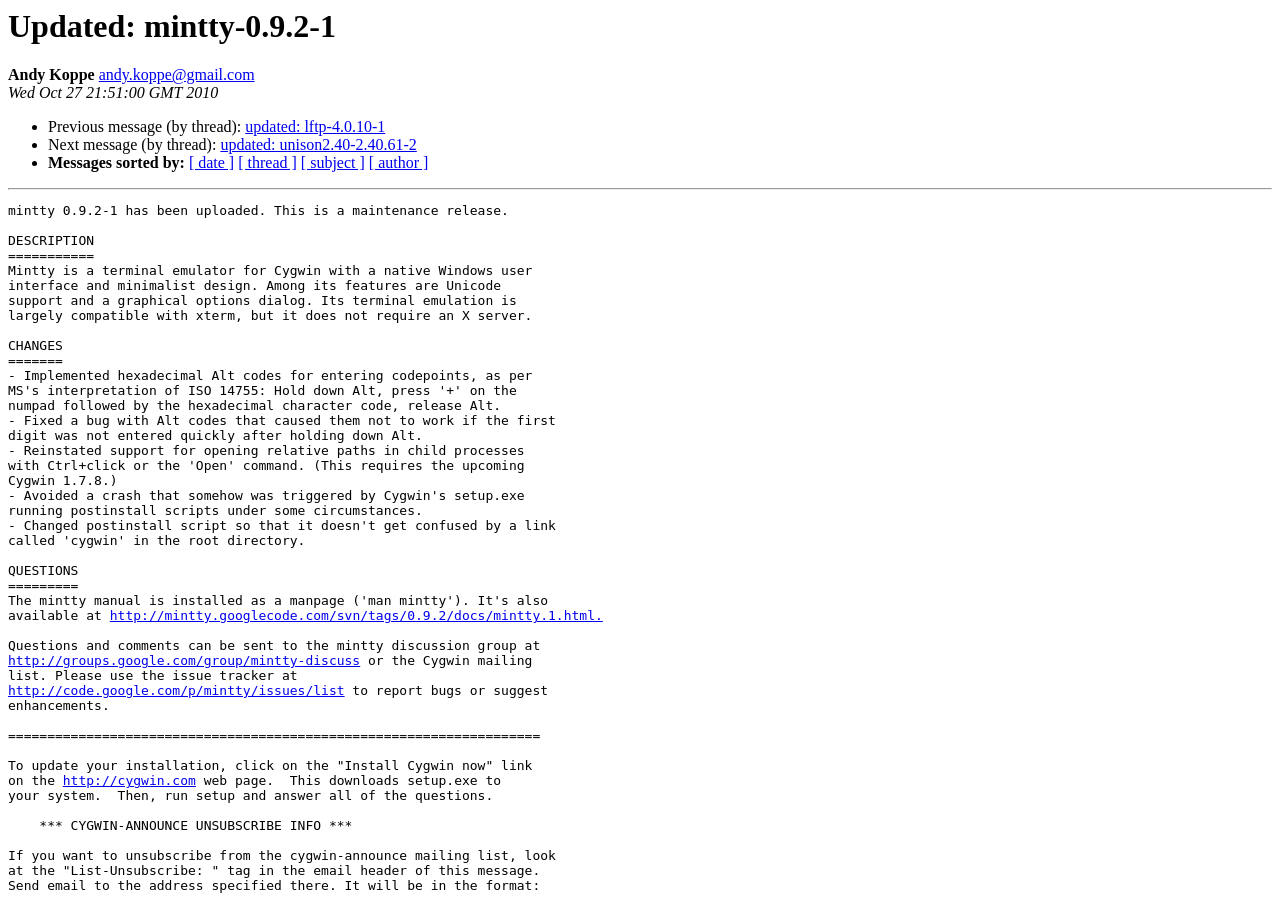Offer an extensive depiction of the webpage and its key elements.

This webpage appears to be a documentation or release notes page for a software called mintty, version 0.9.2-1. At the top, there is a heading with the title "Updated: mintty-0.9.2-1" which is also the focus of the page. Below the heading, there is a section with the author's name, "Andy Koppe", and their email address, "andy.koppe@gmail.com". The date "Wed Oct 27 21:51:00 GMT 2010" is also displayed.

The main content of the page is divided into sections, each marked with a bullet point. The first section has a link to a previous message in a thread, titled "updated: lftp-4.0.10-1". The next section has a link to a next message in the thread, titled "updated: unison2.40-2.40.61-2". There are also links to sort messages by date, thread, subject, or author.

Below these sections, there is a horizontal separator line. Further down, there is a link to the mintty documentation, "http://mintty.googlecode.com/svn/tags/0.9.2/docs/mintty.1.html". The page also provides information on where to send questions and comments, including a link to the mintty discussion group and the Cygwin mailing list. Additionally, there are links to report bugs or suggest enhancements using the issue tracker.

Finally, the page provides instructions on how to update the installation, with a link to the Cygwin website.